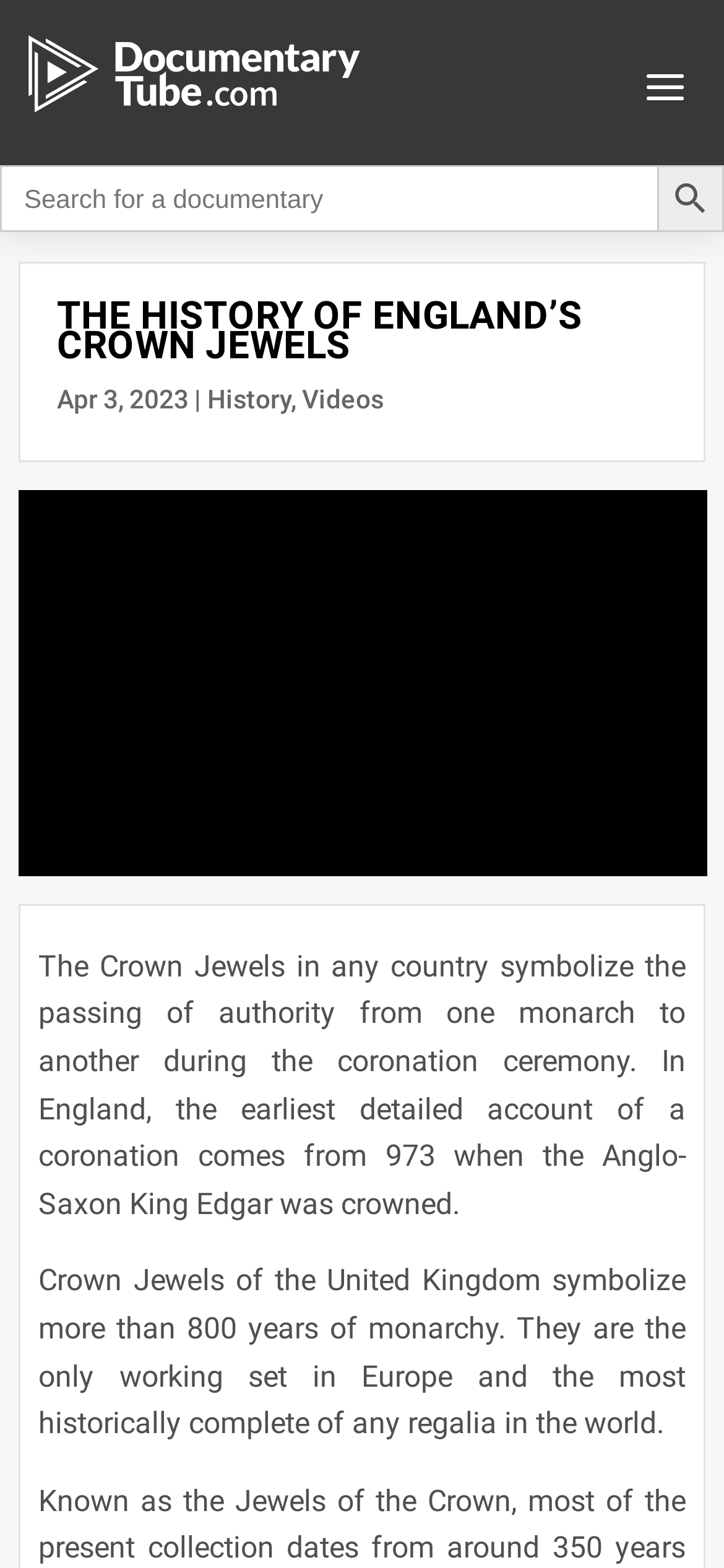What is the function of the button with a search icon?
Based on the image, respond with a single word or phrase.

Search Button